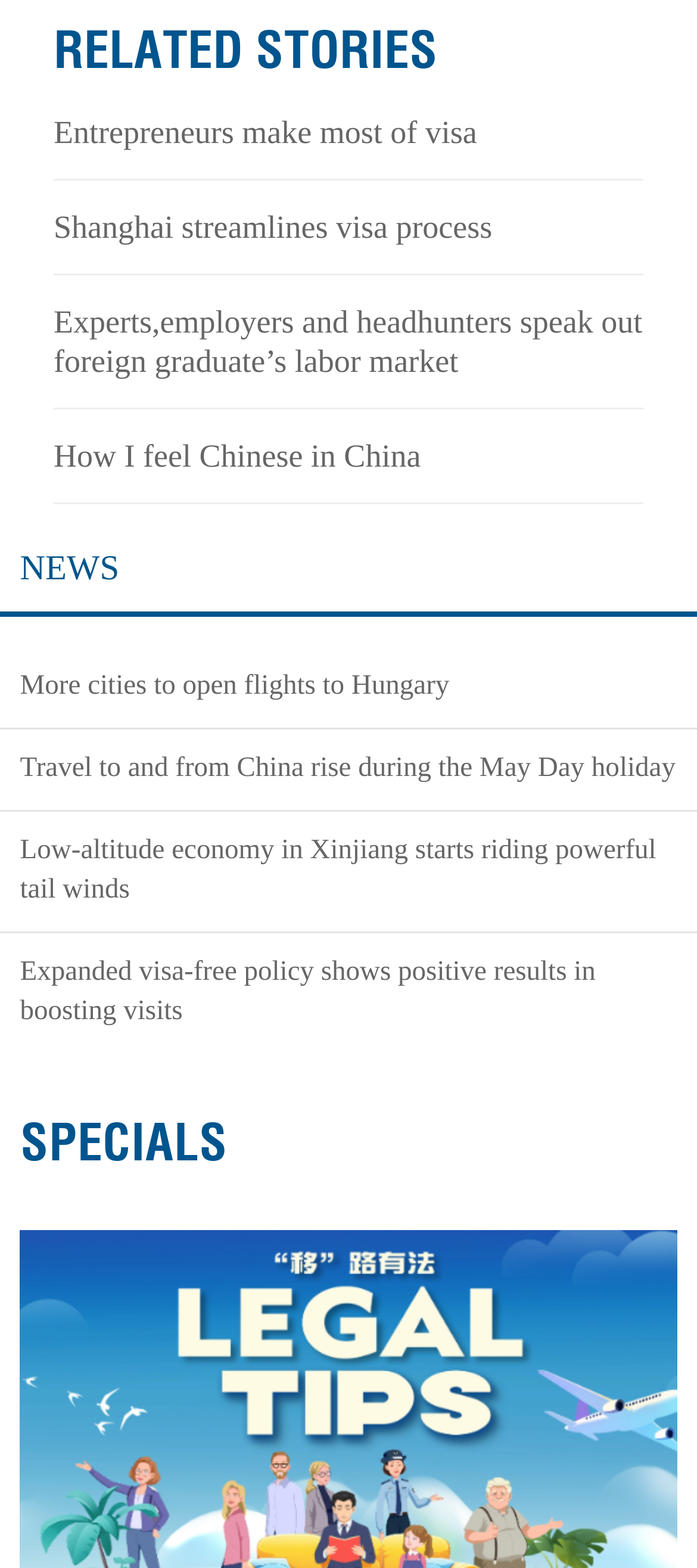Could you indicate the bounding box coordinates of the region to click in order to complete this instruction: "Listen to episode 5 about legal requirements for changing jobs in China".

[0.029, 0.911, 0.971, 0.936]